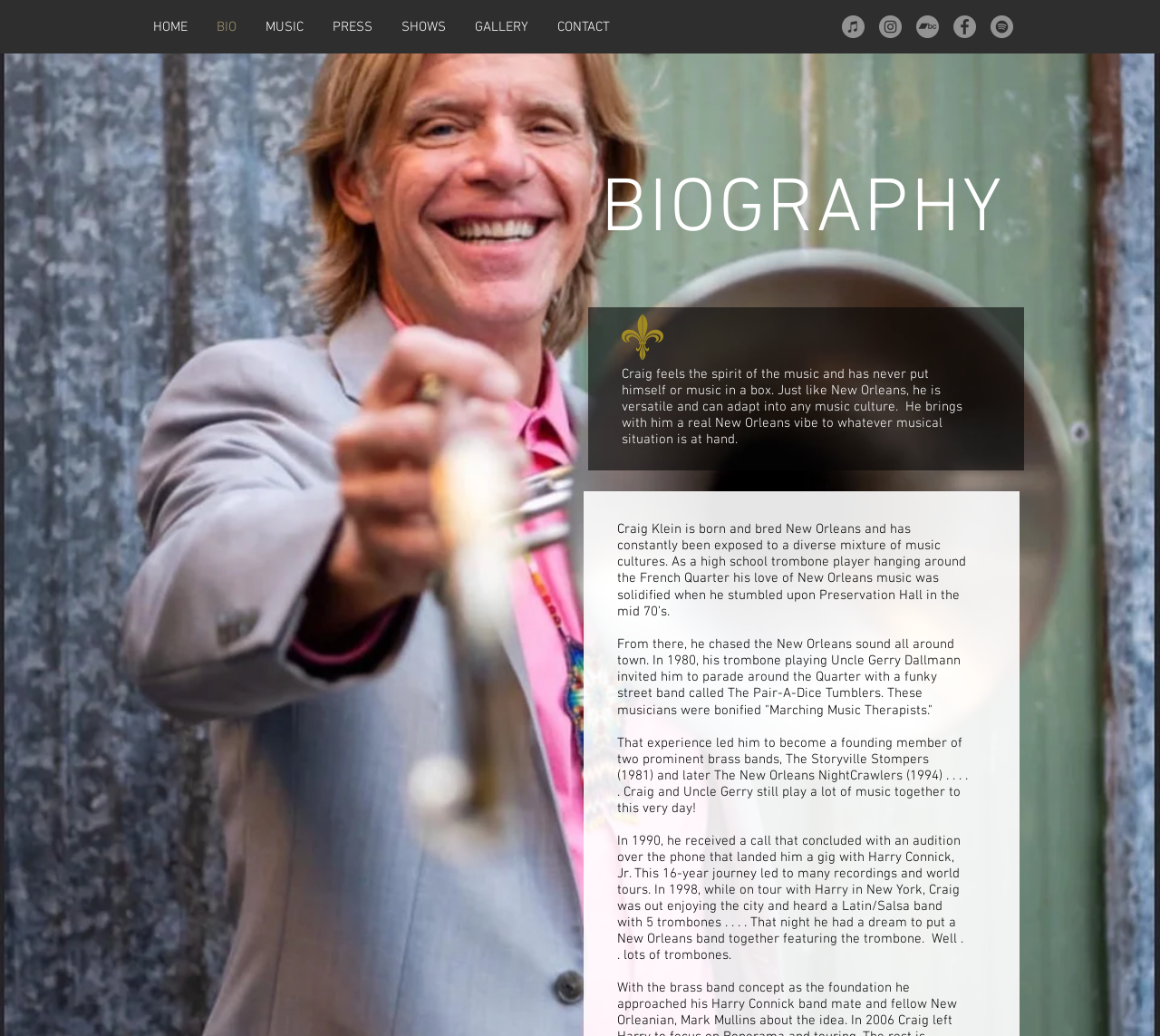Respond to the question below with a concise word or phrase:
What is the name of the band Craig Klein was a founding member of in 1994?

The New Orleans NightCrawlers